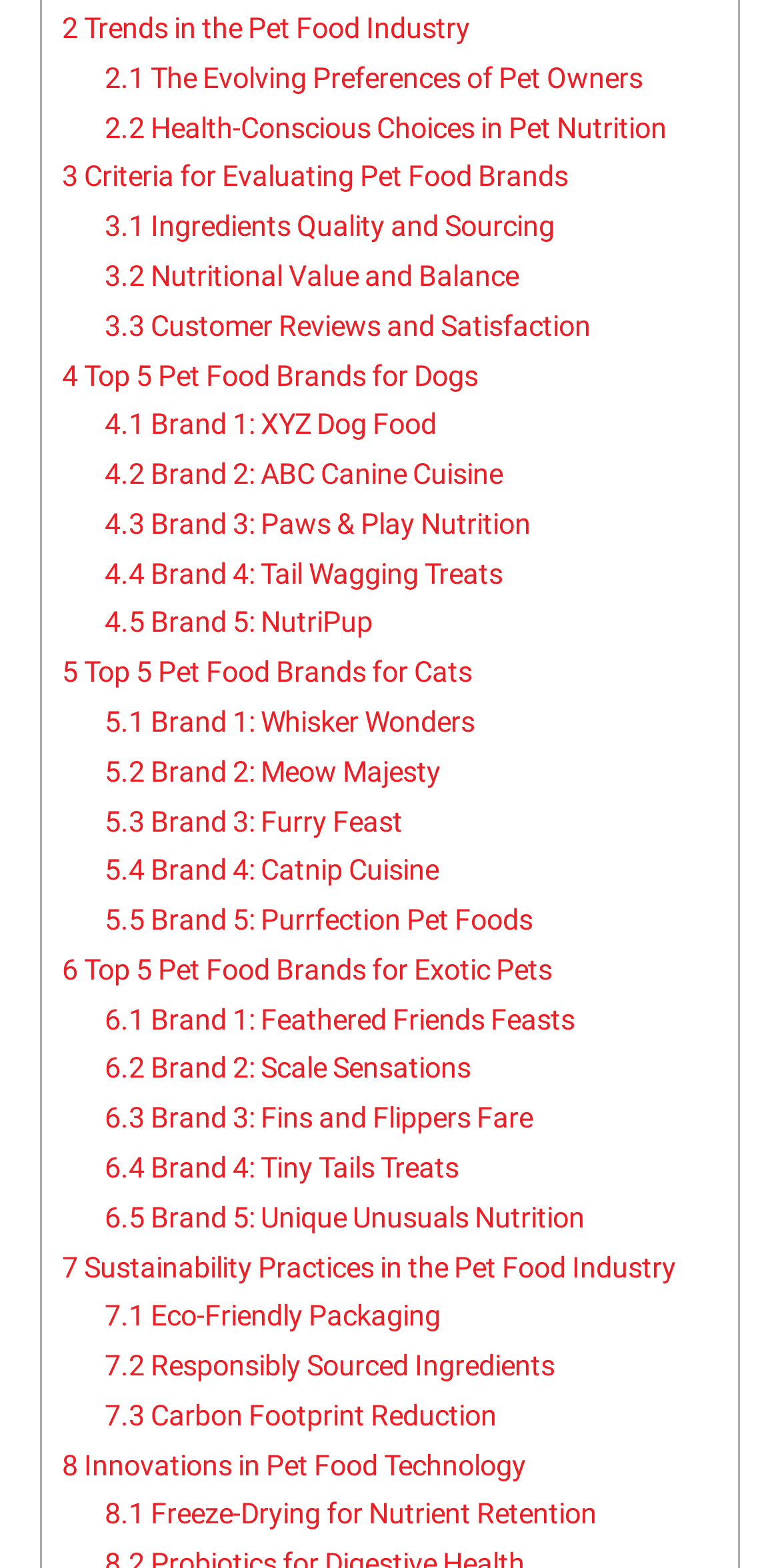Pinpoint the bounding box coordinates of the clickable area needed to execute the instruction: "Read about Freeze-Drying for Nutrient Retention". The coordinates should be specified as four float numbers between 0 and 1, i.e., [left, top, right, bottom].

[0.134, 0.956, 0.765, 0.976]